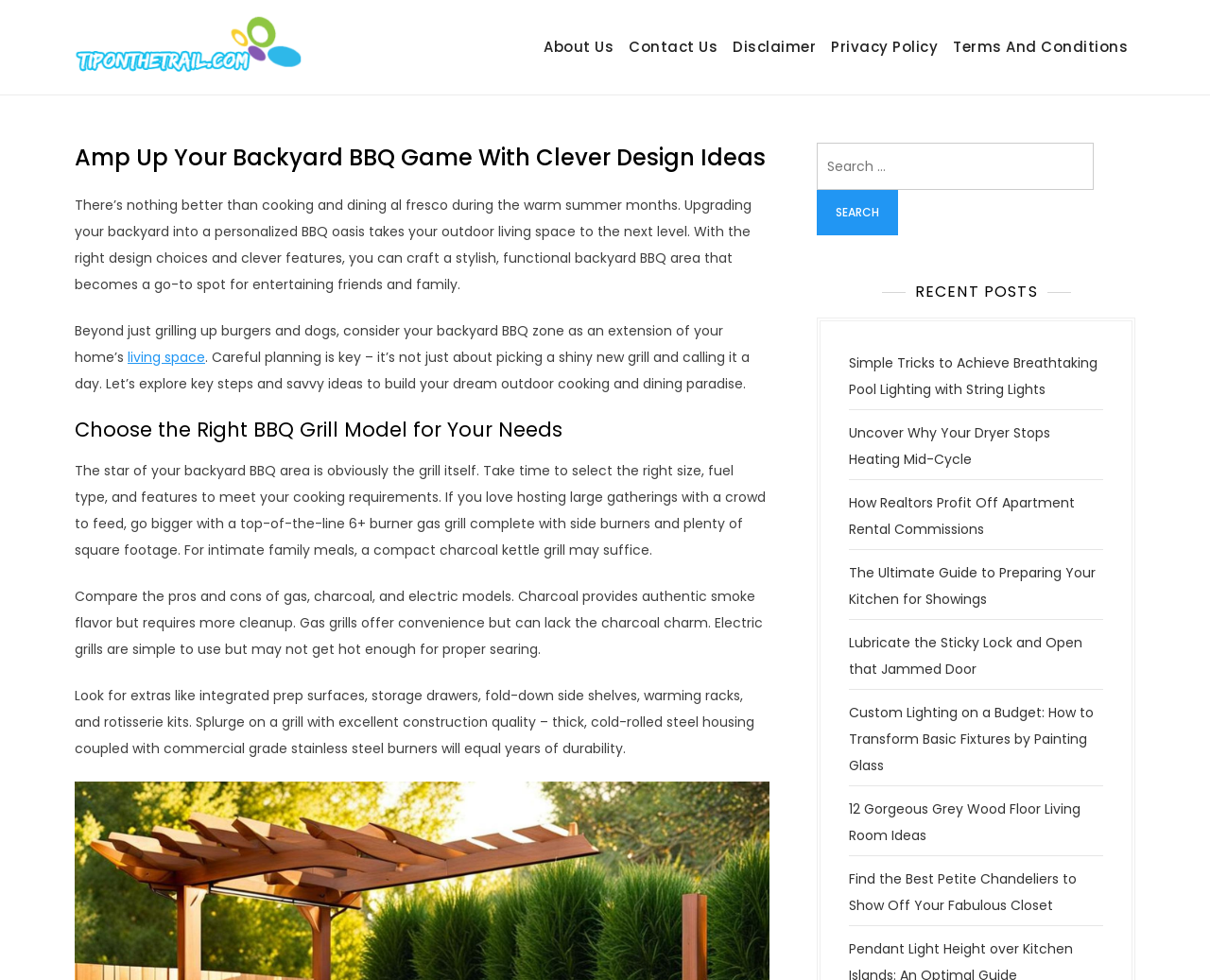With reference to the screenshot, provide a detailed response to the question below:
What is the purpose of careful planning in designing a backyard BBQ area?

The webpage stresses the importance of careful planning in designing a backyard BBQ area, suggesting that it is necessary to create a stylish, functional, and personalized outdoor space that meets one's needs and becomes a go-to spot for entertaining friends and family.